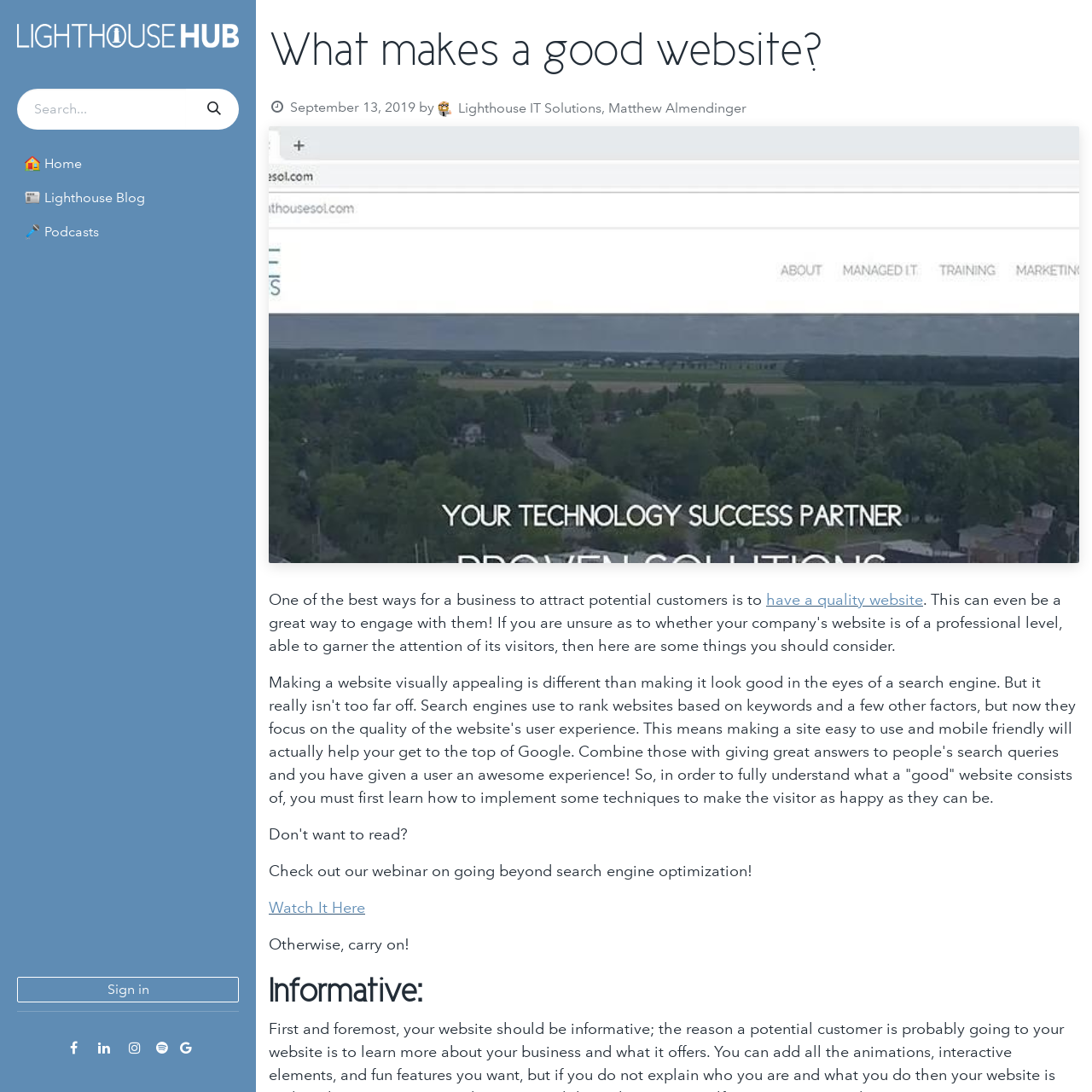Determine the bounding box coordinates of the element that should be clicked to execute the following command: "Contact Industry Insights".

None